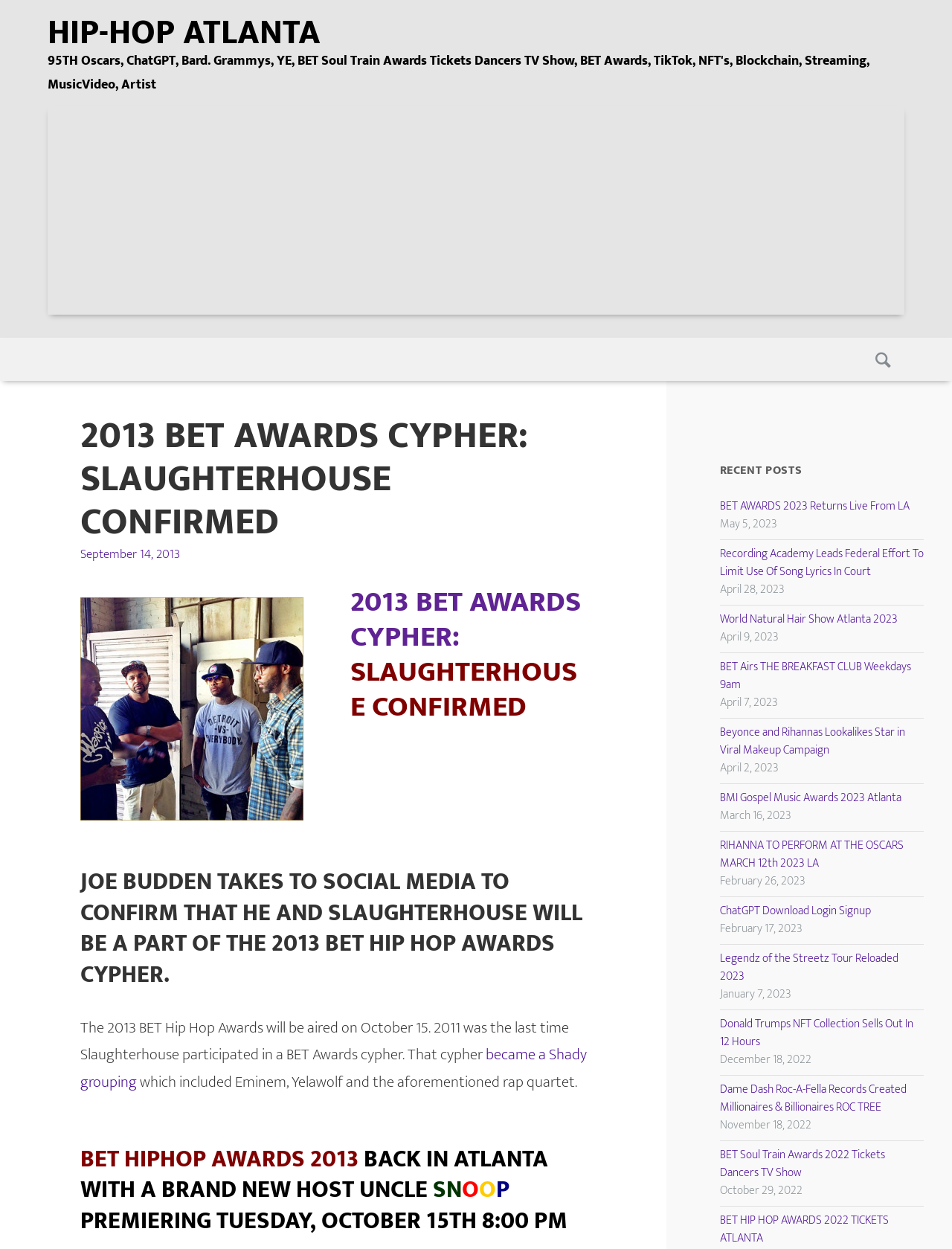What is the name of the rap quartet mentioned in the article?
Refer to the image and provide a concise answer in one word or phrase.

Slaughterhouse